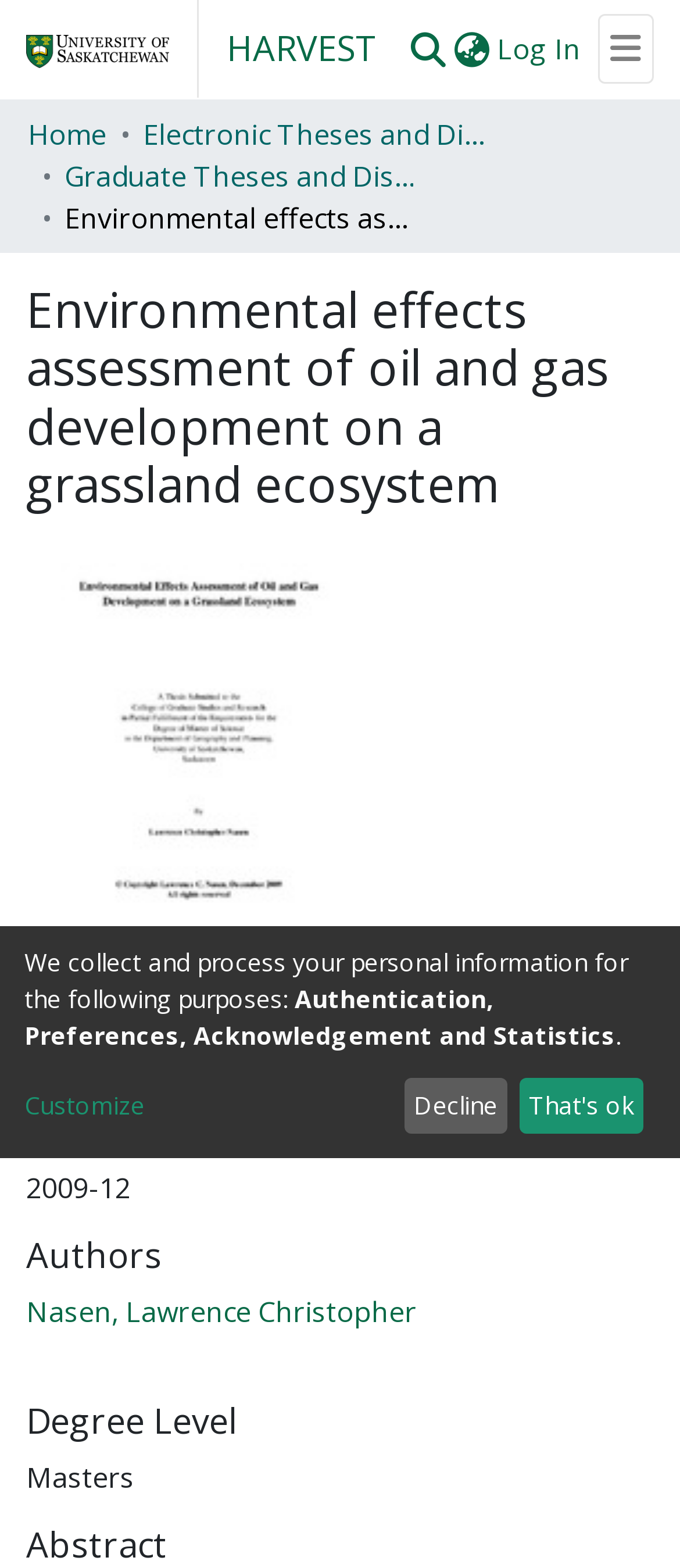What is the name of the repository?
Using the information from the image, provide a comprehensive answer to the question.

The repository name can be found in the top navigation bar, where there is a link with the text 'HARVEST'.